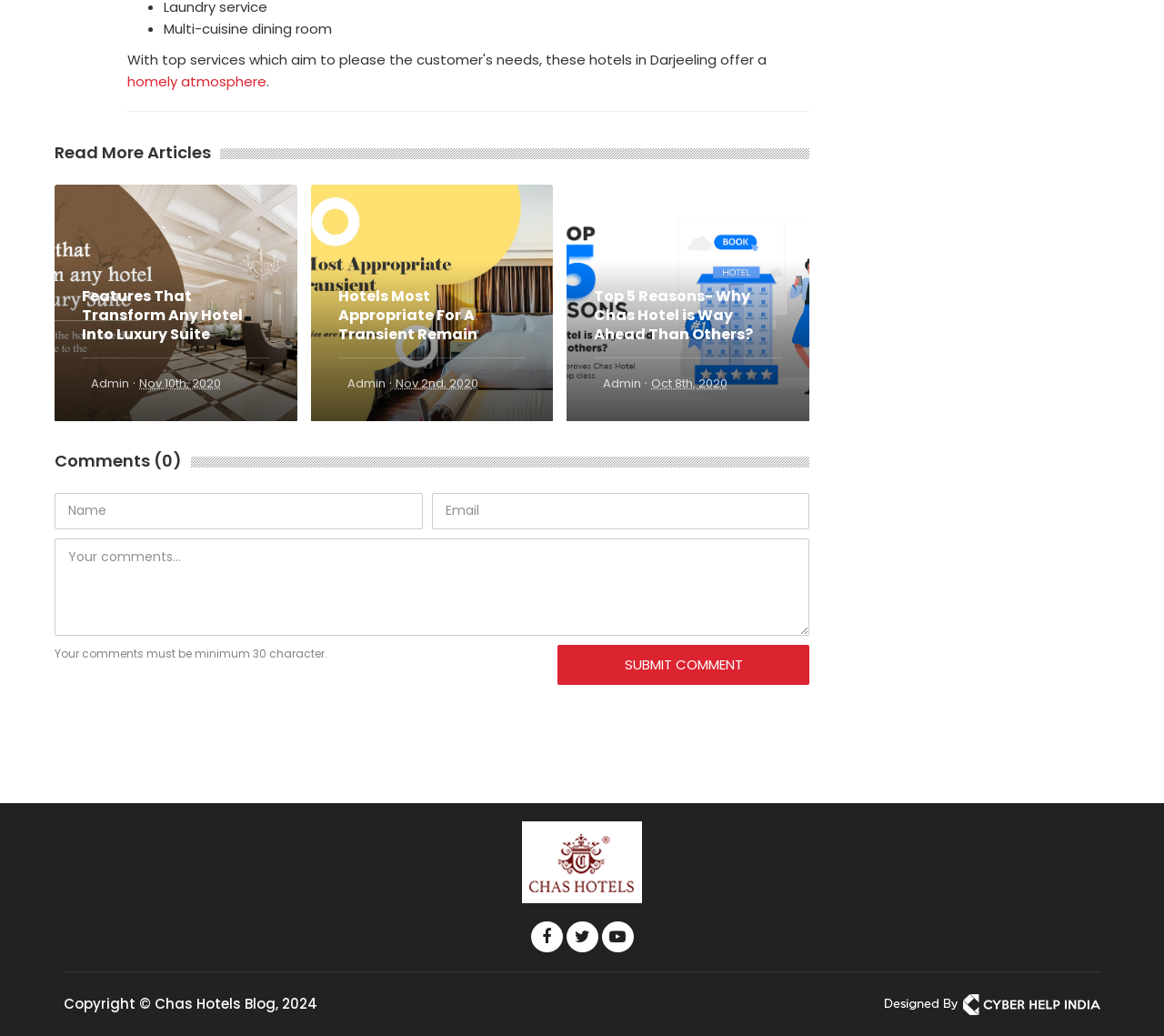What is the purpose of the textbox with ID 647?
Using the image as a reference, deliver a detailed and thorough answer to the question.

The textbox with ID 647 is a required field, and its purpose is to enter the name, as specified in the StaticText element with ID 647, which is 'Name'.